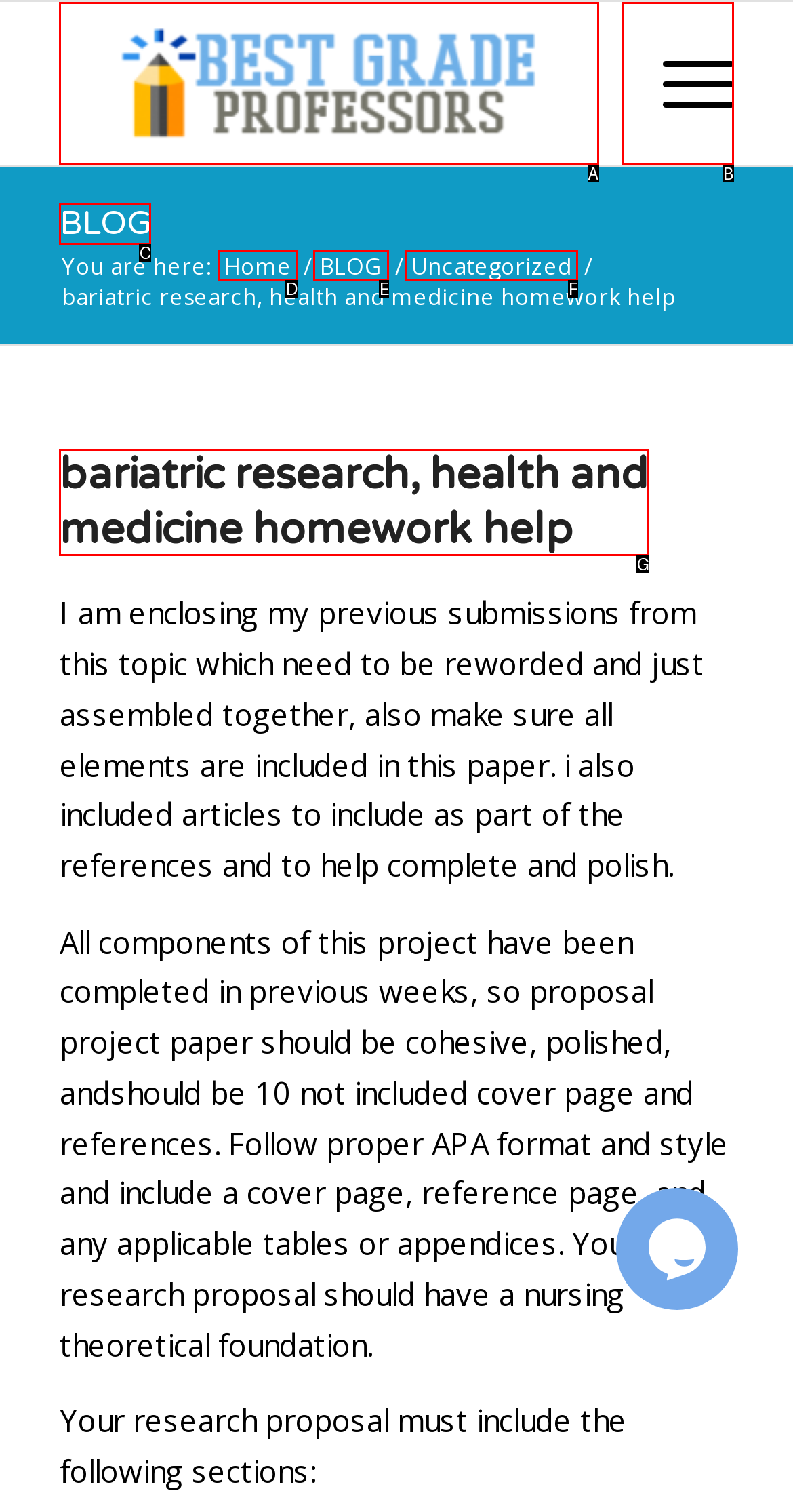Given the description: Home, choose the HTML element that matches it. Indicate your answer with the letter of the option.

D